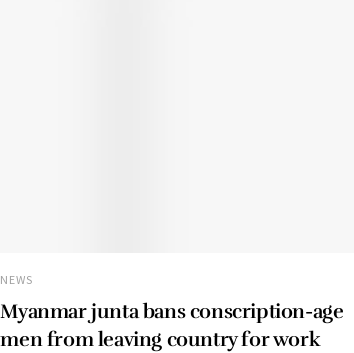Describe thoroughly the contents of the image.

The image serves as a header for an article titled "Myanmar junta bans conscription-age men from leaving country for work," highlighting significant developments in Myanmar's political landscape. This news encapsulates the ongoing restrictions imposed by the military junta, which have raised concerns about human rights and the freedoms of citizens. The article likely discusses the implications of this ban on work opportunities for young men in Myanmar, reflecting broader issues of governance and civil liberties amidst the country's ongoing conflict. The date for the article is noted as May 2, 2024, indicating timely relevance to current events.